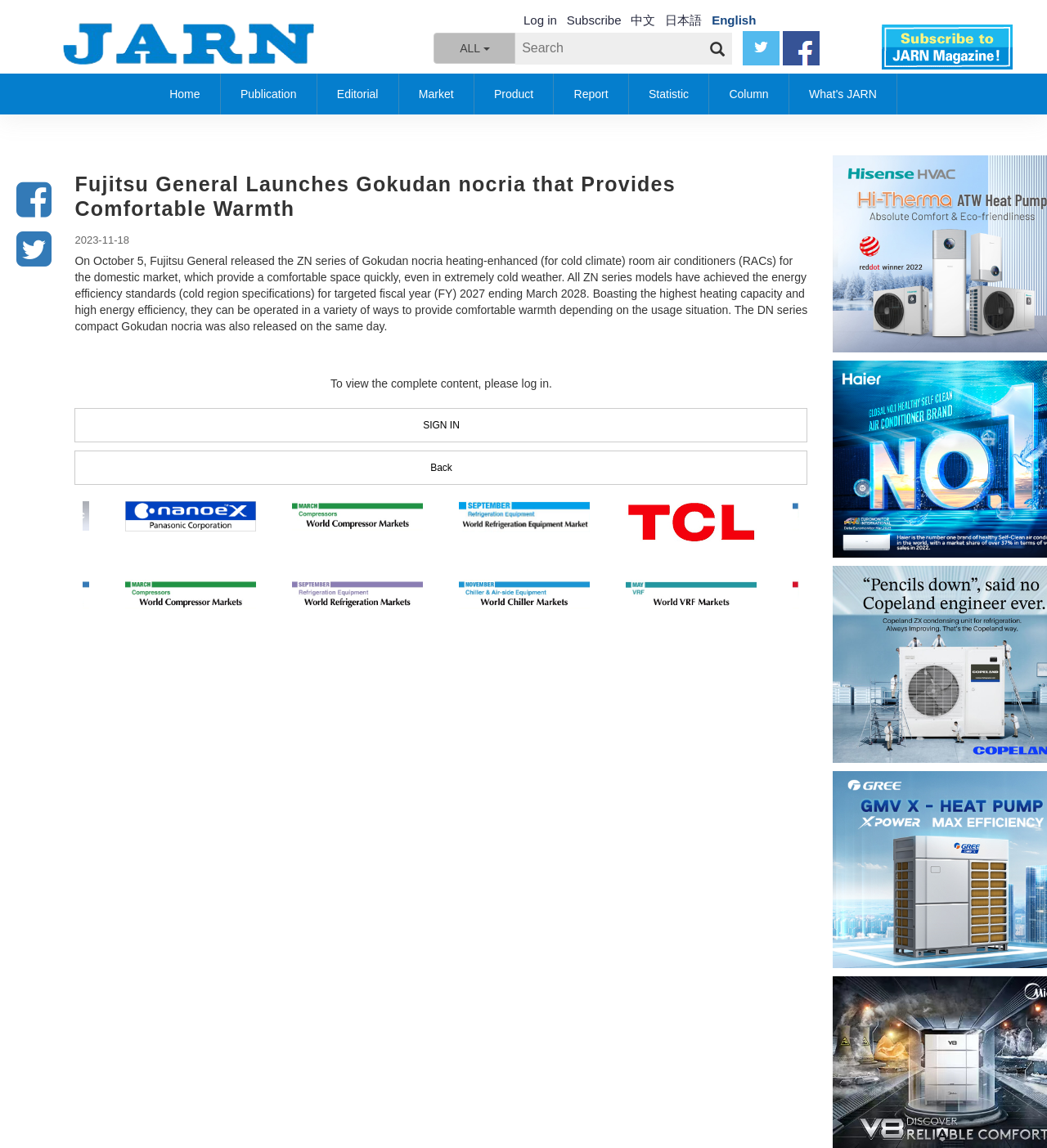Find the bounding box coordinates for the area you need to click to carry out the instruction: "Log in". The coordinates should be four float numbers between 0 and 1, indicated as [left, top, right, bottom].

[0.5, 0.011, 0.532, 0.024]